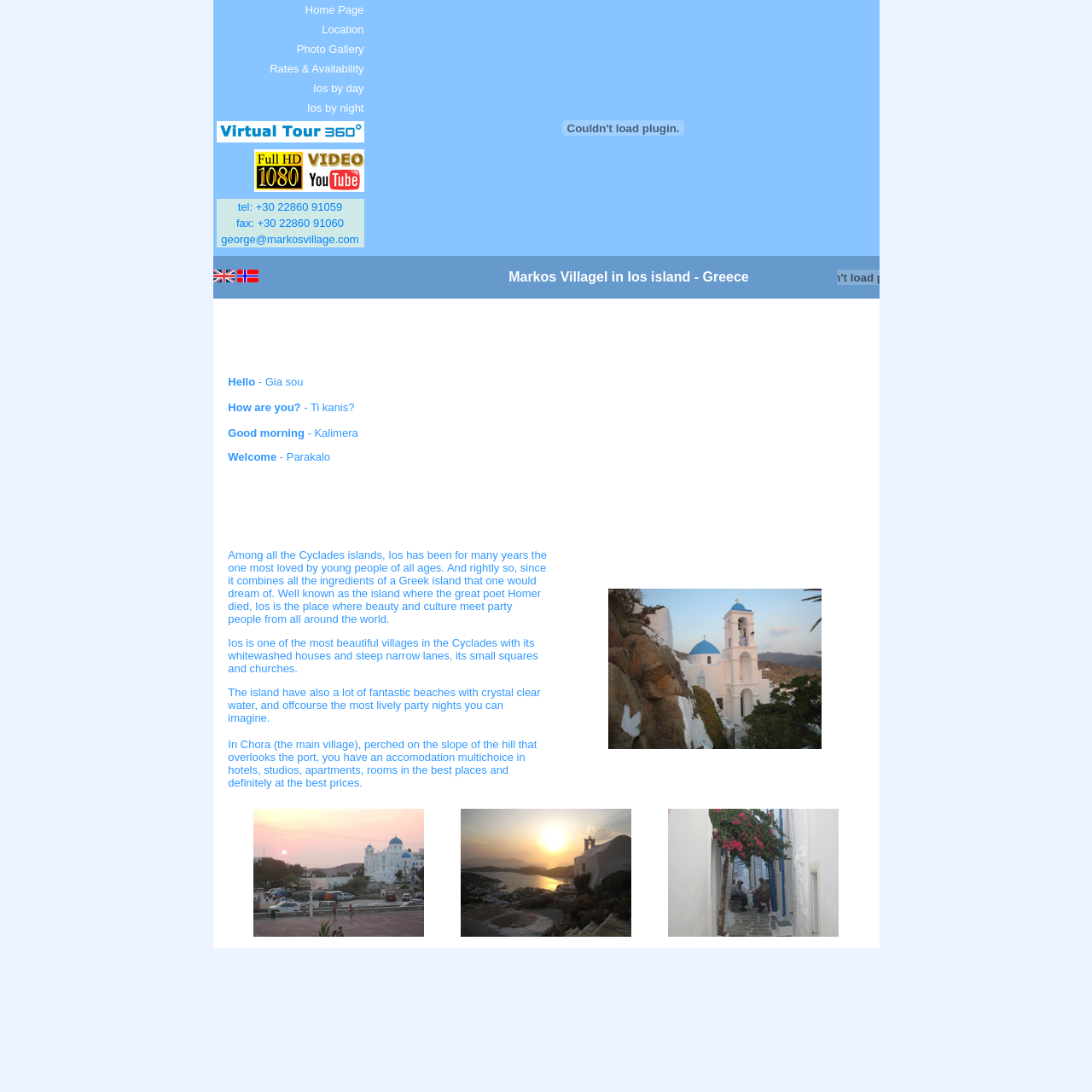Pinpoint the bounding box coordinates of the area that must be clicked to complete this instruction: "Explore Virtual Tour 360".

[0.198, 0.121, 0.333, 0.133]